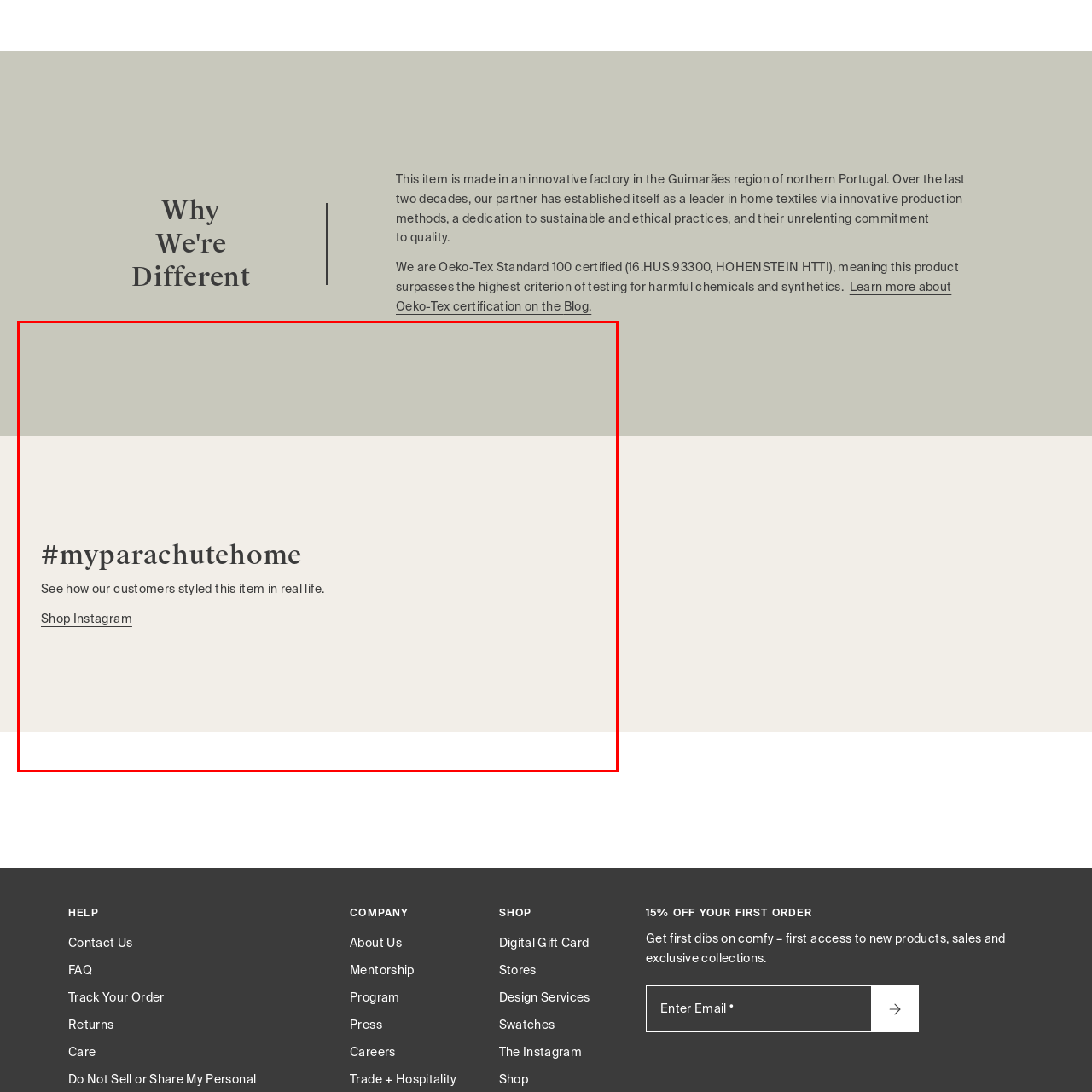Describe in detail the portion of the image that is enclosed within the red boundary.

The image showcases a stylish promotional section for the brand's hashtag, #myparachutehome. This section invites customers to explore how others have creatively styled their products in real-life settings, emphasizing community engagement and lifestyle inspiration. Below the hashtag, the text encourages viewers to "See how our customers styled this item in real life," fostering a sense of personal connection and relatability. Additionally, a prominent link titled "Shop Instagram" directs users to the brand's Instagram page, further encouraging exploration of the brand's community and products. The overall aesthetic is clean and inviting, complemented by soft, neutral background colors that enhance the visual appeal.